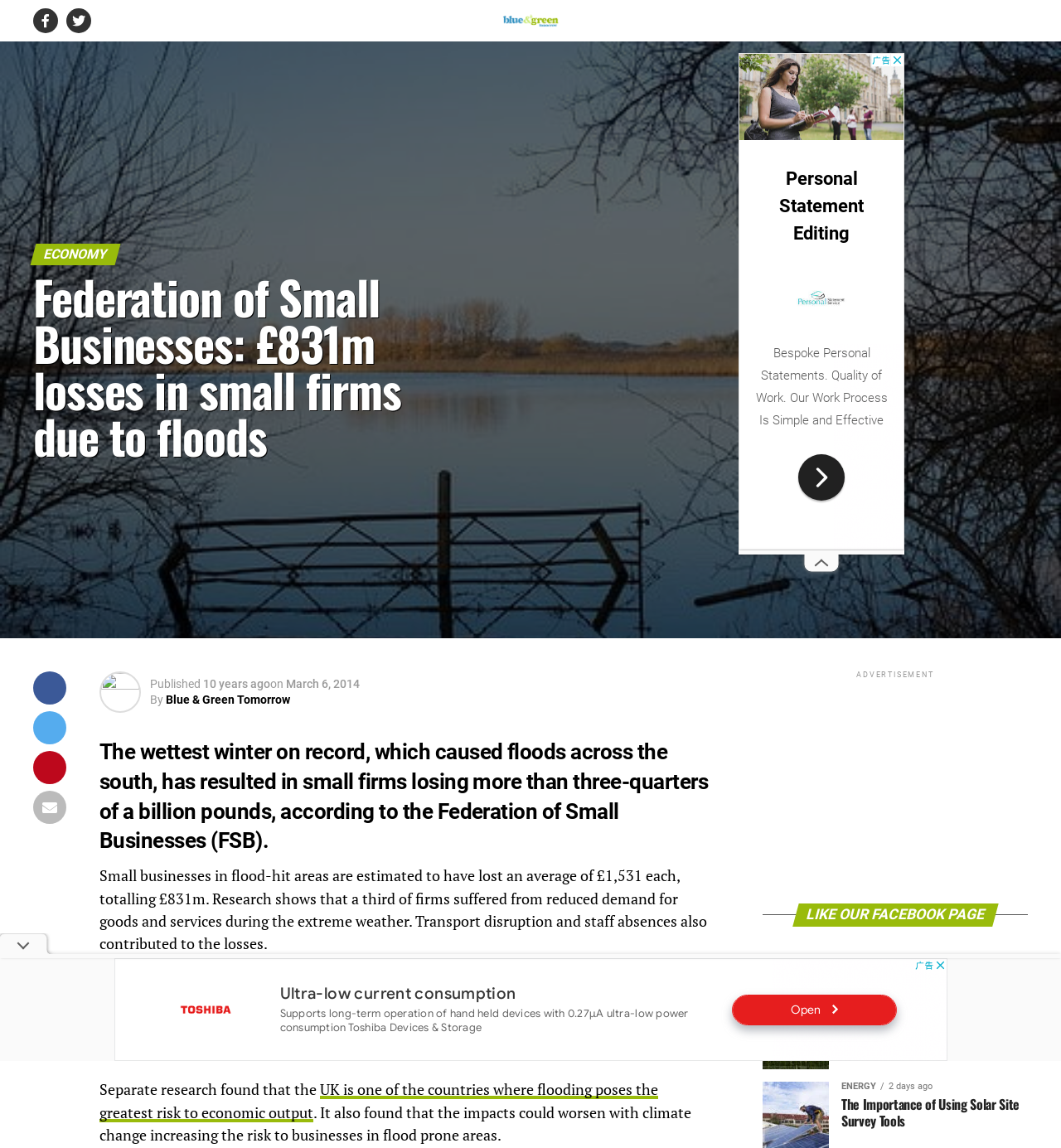Using the description "Popular", predict the bounding box of the relevant HTML element.

[0.837, 0.847, 0.921, 0.86]